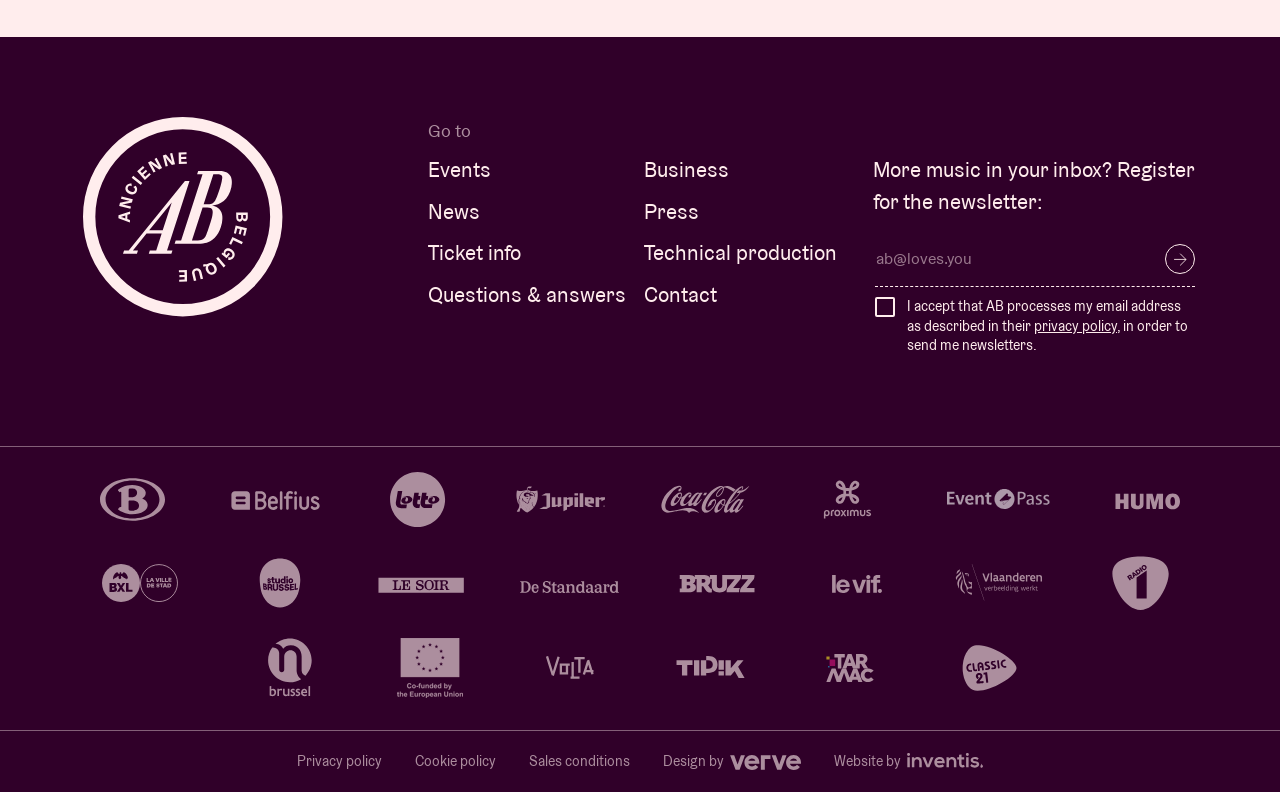Highlight the bounding box coordinates of the region I should click on to meet the following instruction: "Subscribe to the newsletter".

[0.91, 0.308, 0.934, 0.346]